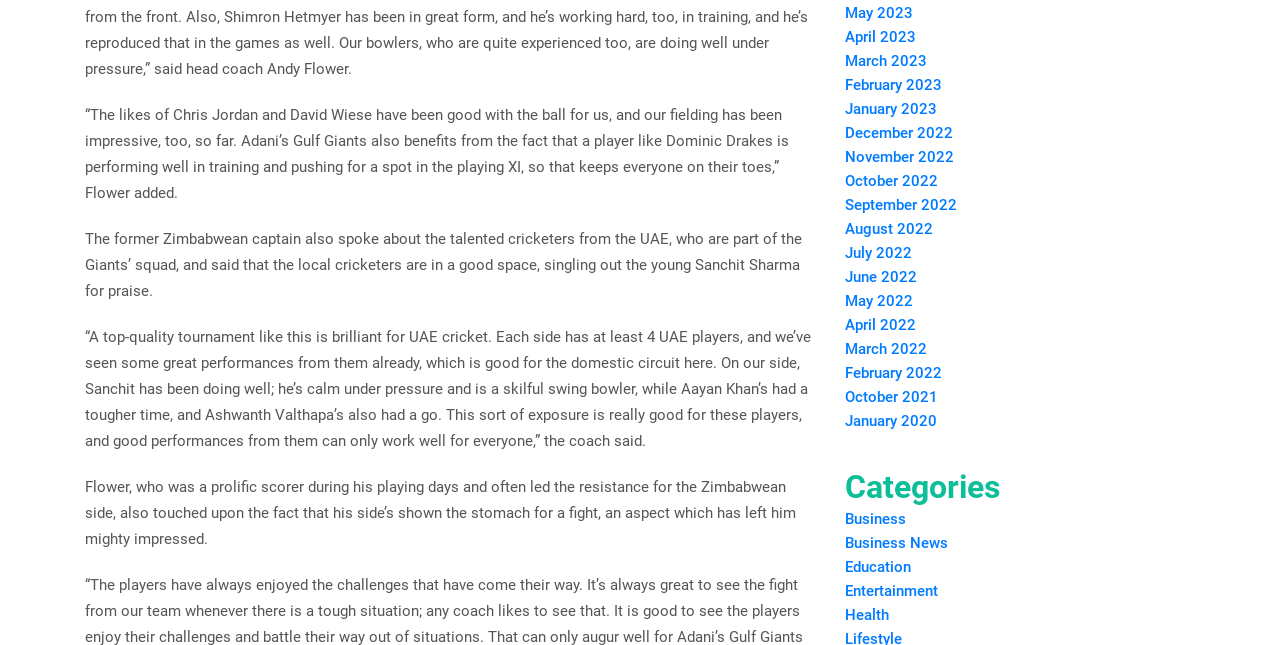Find the bounding box coordinates of the element to click in order to complete this instruction: "Check out Entertainment". The bounding box coordinates must be four float numbers between 0 and 1, denoted as [left, top, right, bottom].

[0.66, 0.902, 0.733, 0.93]